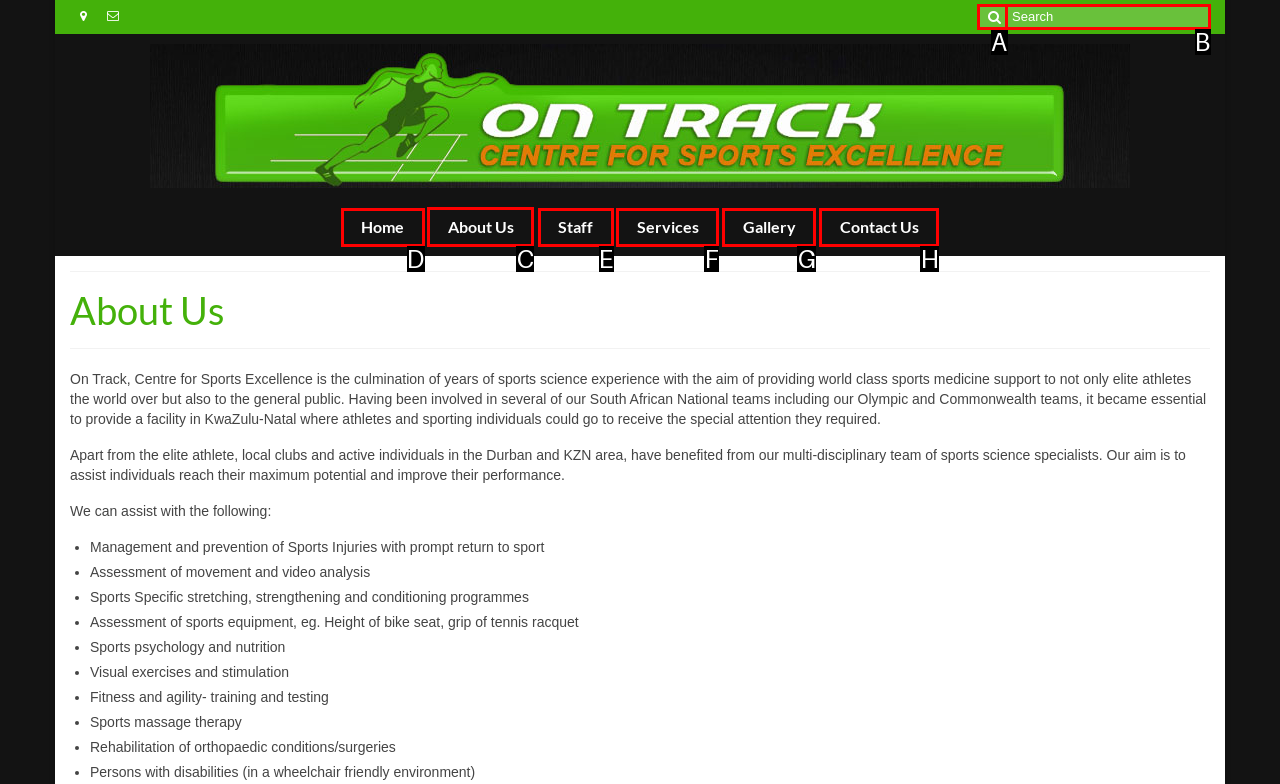Select the HTML element that should be clicked to accomplish the task: View About Us Reply with the corresponding letter of the option.

C